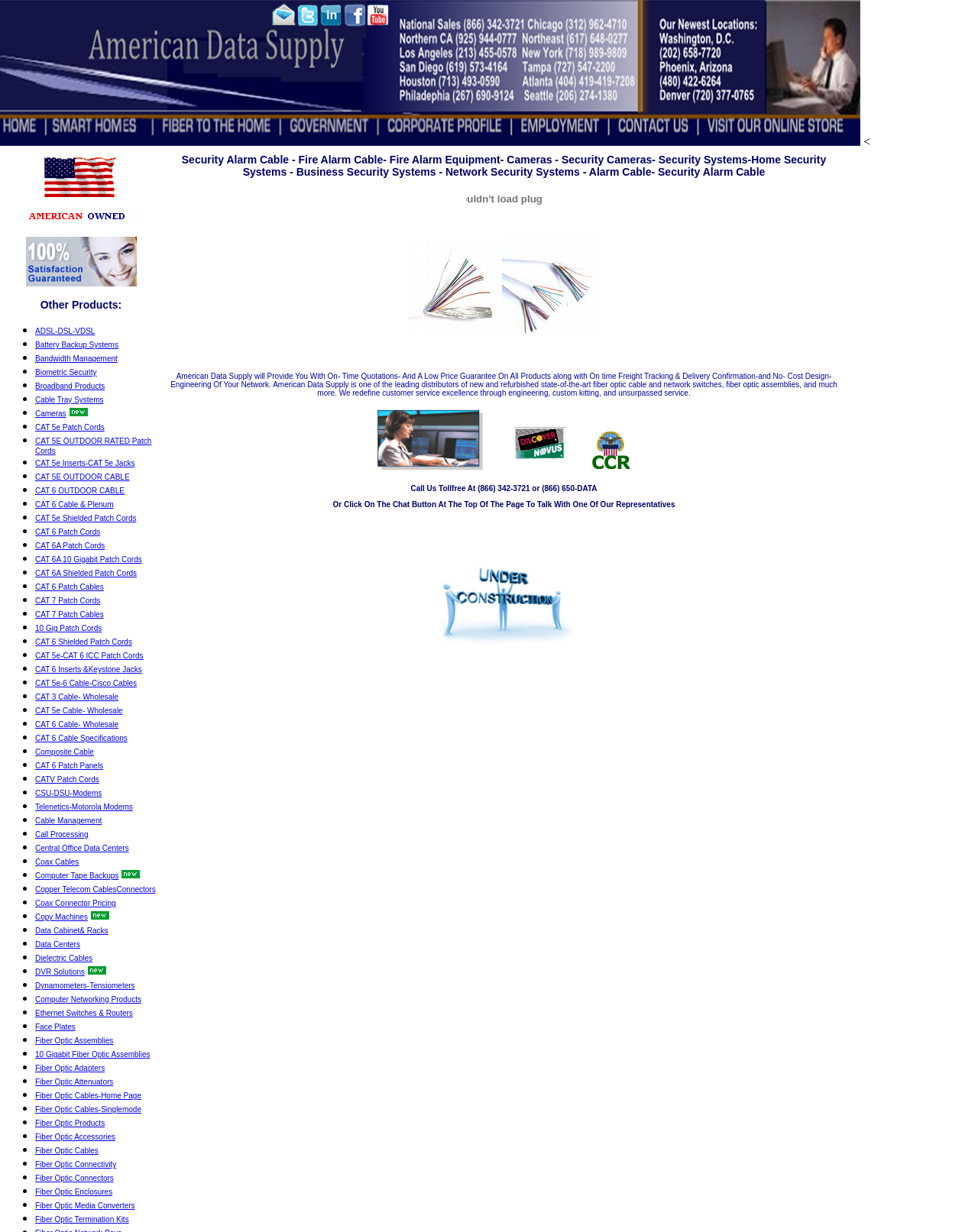What is the last item in the list of products?
Refer to the image and give a detailed response to the question.

By examining the list of links on the webpage, I found that the last item in the list is 'Telenetics-Motorola Modems', which is indicated by the link element with the text 'Telenetics-Motorola Modems'.